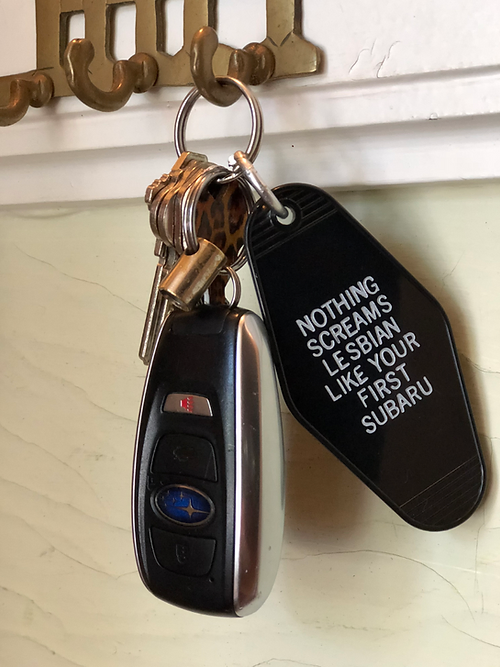Provide your answer in a single word or phrase: 
What type of vehicle is associated with the key fob?

Subaru